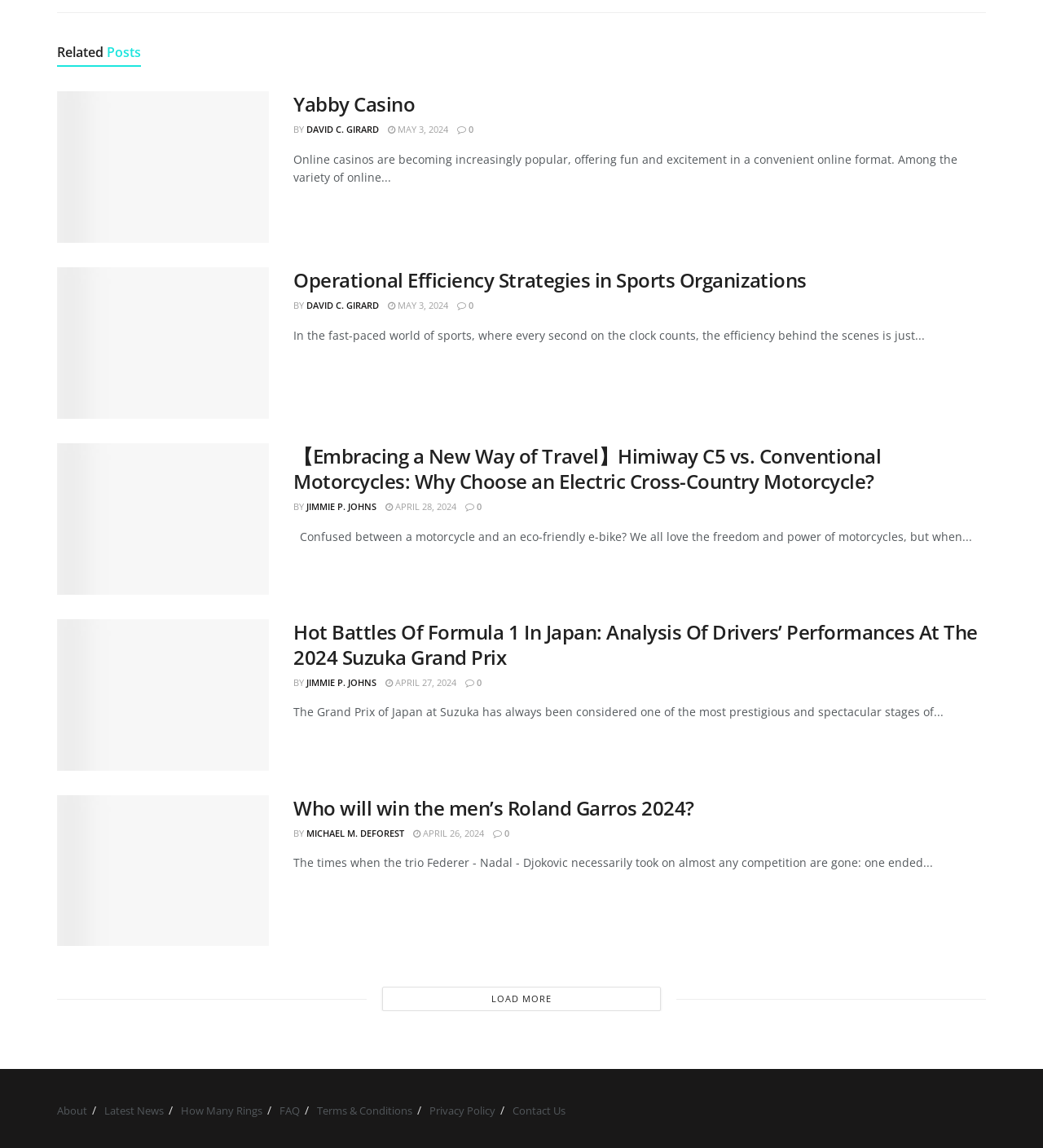Indicate the bounding box coordinates of the clickable region to achieve the following instruction: "Click on the 'LOAD MORE' button."

[0.366, 0.86, 0.634, 0.881]